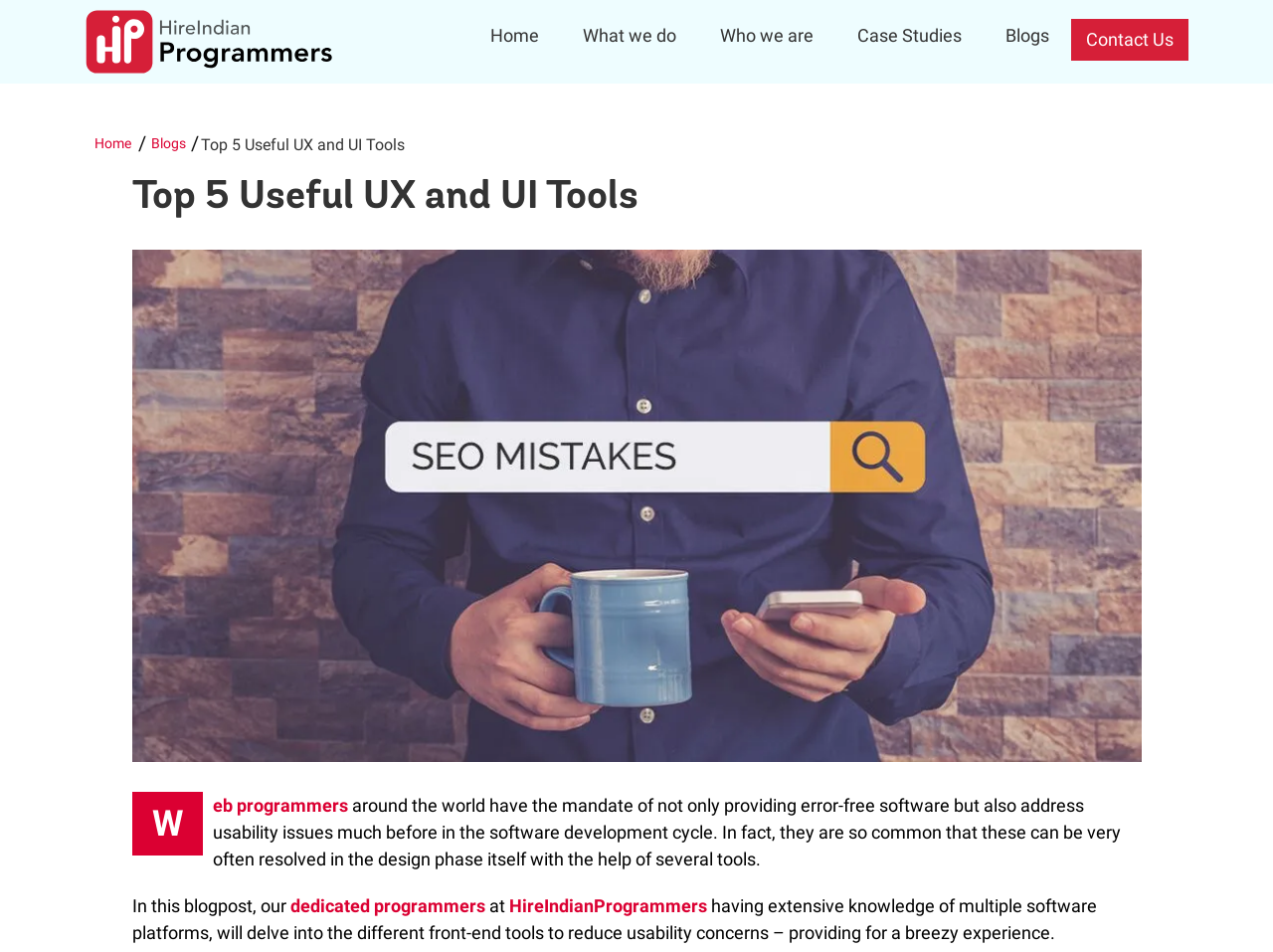Generate a comprehensive description of the contents of the webpage.

The webpage is about top UI/UX tools for web and mobile app design. At the top left, there is a link to "Hire Dedicated Indian Programmers" accompanied by an image with the same name. Below this, there is a navigation menu with links to "Home", "What we do", "Who we are", "Case Studies", "Blogs", and "Contact Us". 

To the right of the navigation menu, there is a breadcrumb navigation with links to "Home" and "/ Blogs". Next to the breadcrumb navigation, there is a heading "Top 5 Useful UX and UI Tools" and a static text with the same content. 

Below the heading, there is a link with no text, followed by a link to "Web programmers" at the top right. The main content of the webpage starts with a paragraph of text that discusses the importance of addressing usability issues in software development. 

The text is divided into three sections, with links to "dedicated programmers" and "HireIndianProgrammers" embedded within the text. The text explains that the dedicated programmers at HireIndianProgrammers will discuss different front-end tools to reduce usability concerns and provide a better user experience.